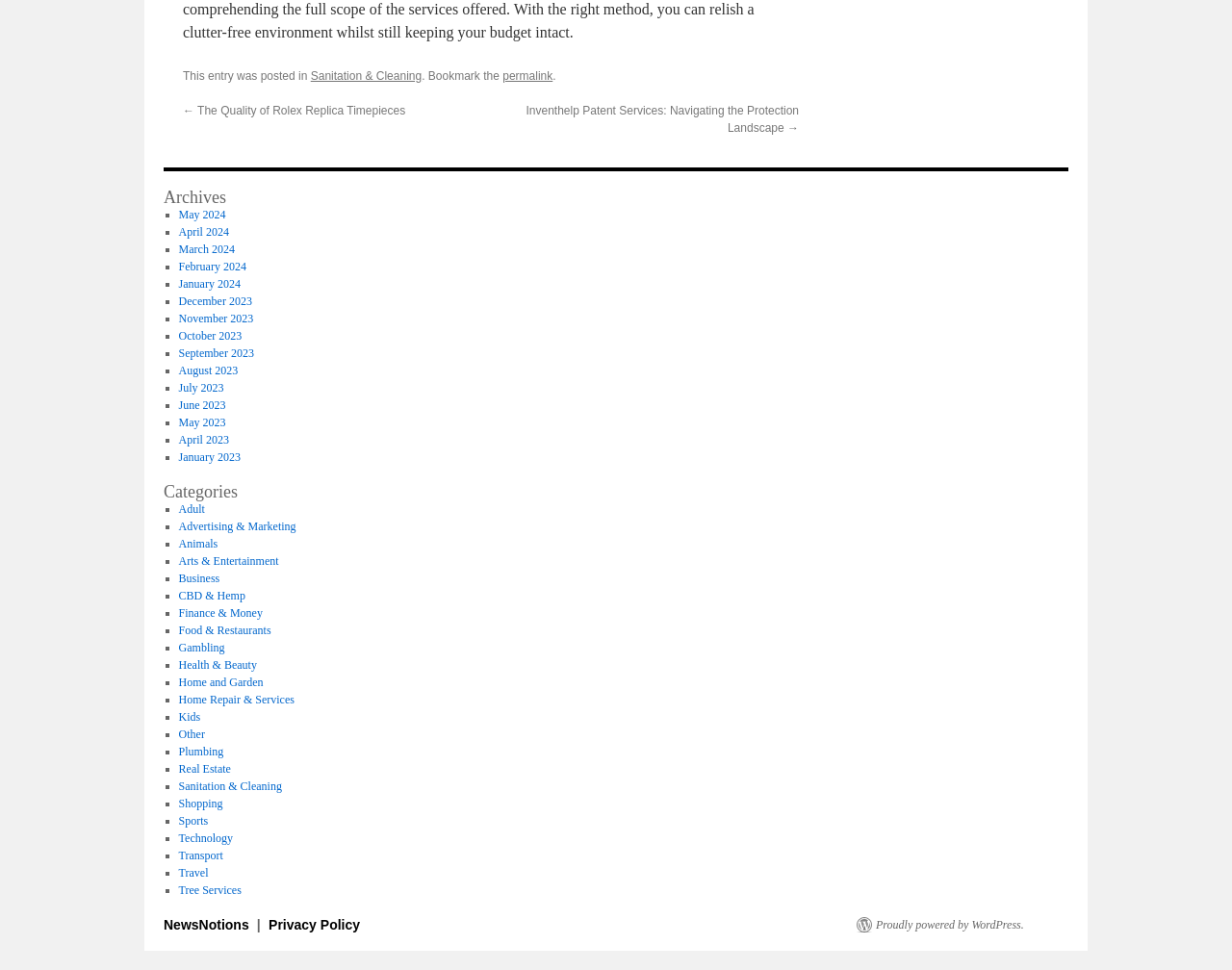Determine the bounding box coordinates for the area that should be clicked to carry out the following instruction: "View the 'Archives' section".

[0.133, 0.195, 0.305, 0.213]